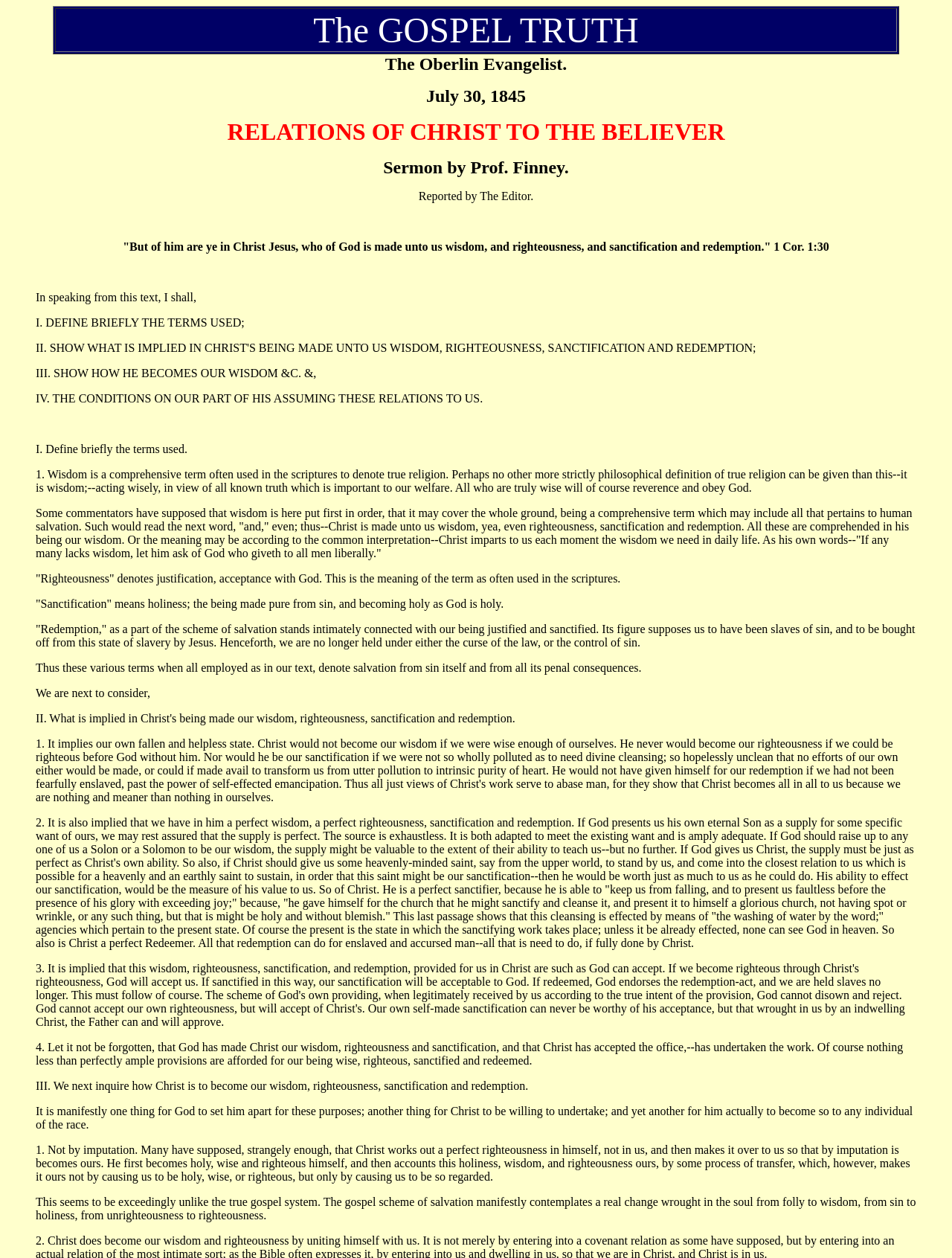What is the title of the sermon? Based on the screenshot, please respond with a single word or phrase.

RELATIONS OF CHRIST TO THE BELIEVER